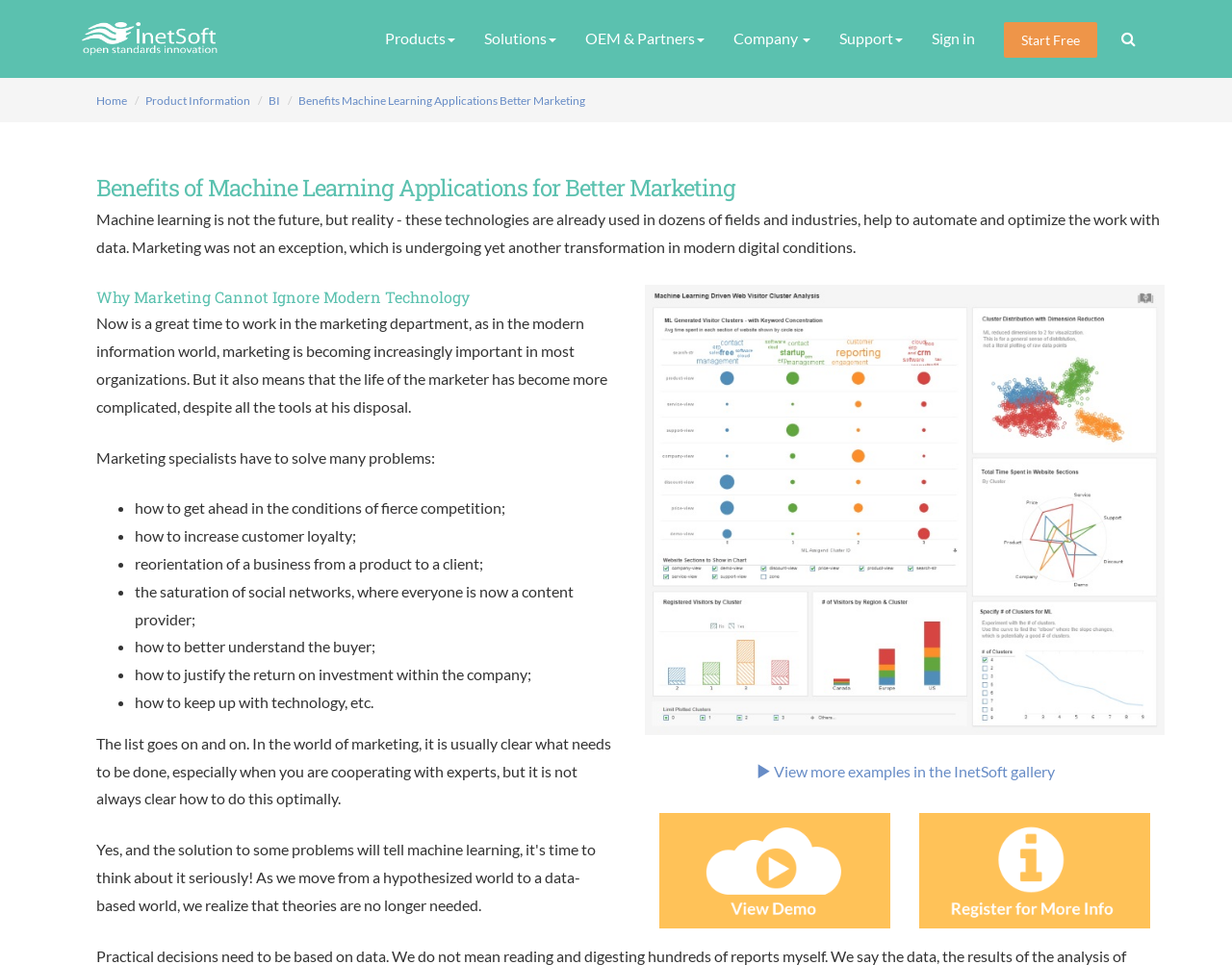Give a one-word or one-phrase response to the question:
How many links are in the top navigation menu?

7